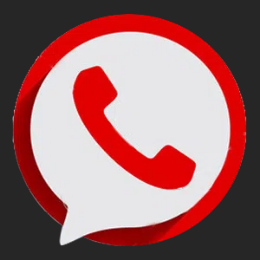Offer an in-depth description of the image.

The image features a stylized phone icon within a speech bubble, highlighted by a vibrant red circle. This graphic is designed to symbolize communication and customer support, likely representing the contact information for the Express Locksmith Store located in New Rochelle, NY. Given the context, this image serves as a visual prompt for customers to reach out via phone for locksmith services, emphasizing the store's commitment to being readily available for their clients' urgent needs. The telephone motif suggests immediate connection, aligning with the business's promise of quick response times and accessible assistance.